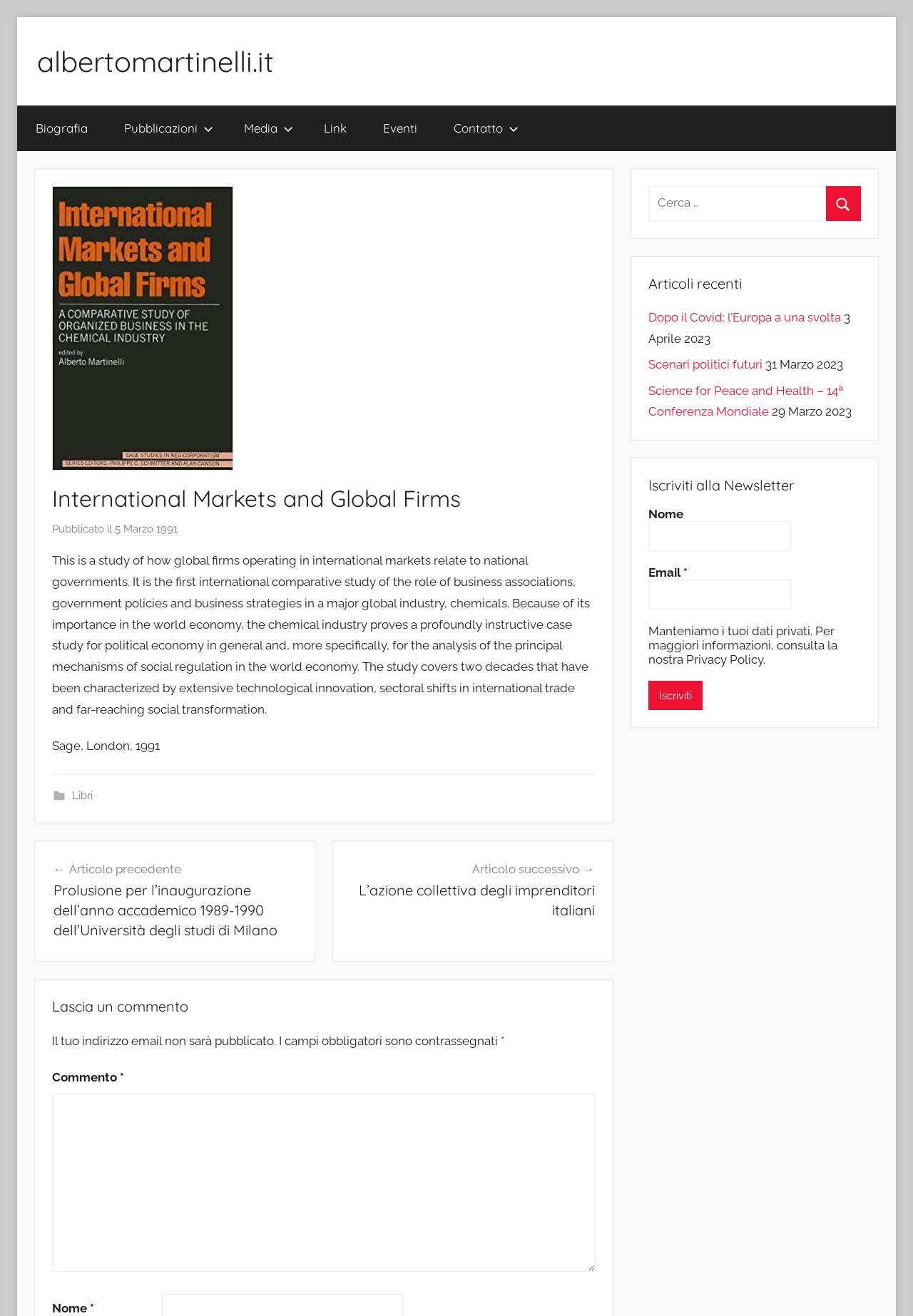Respond with a single word or phrase to the following question: What is the publication date of the article?

5 Marzo 1991